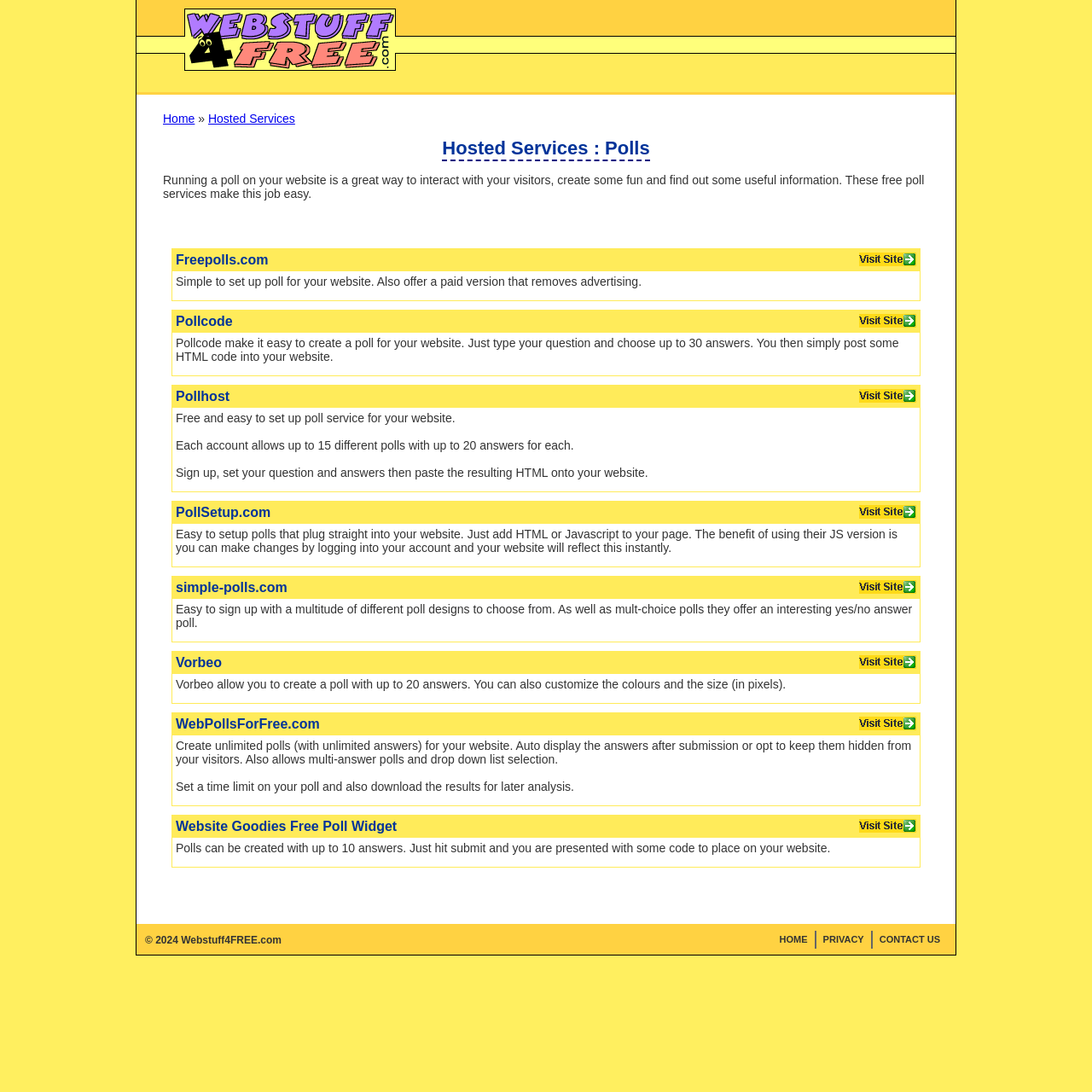Please provide a comprehensive answer to the question based on the screenshot: What is the maximum number of answers allowed in a poll on Pollhost?

According to the webpage, Pollhost allows up to 15 different polls with up to 20 answers for each, so the maximum number of answers allowed in a poll on Pollhost is 20.